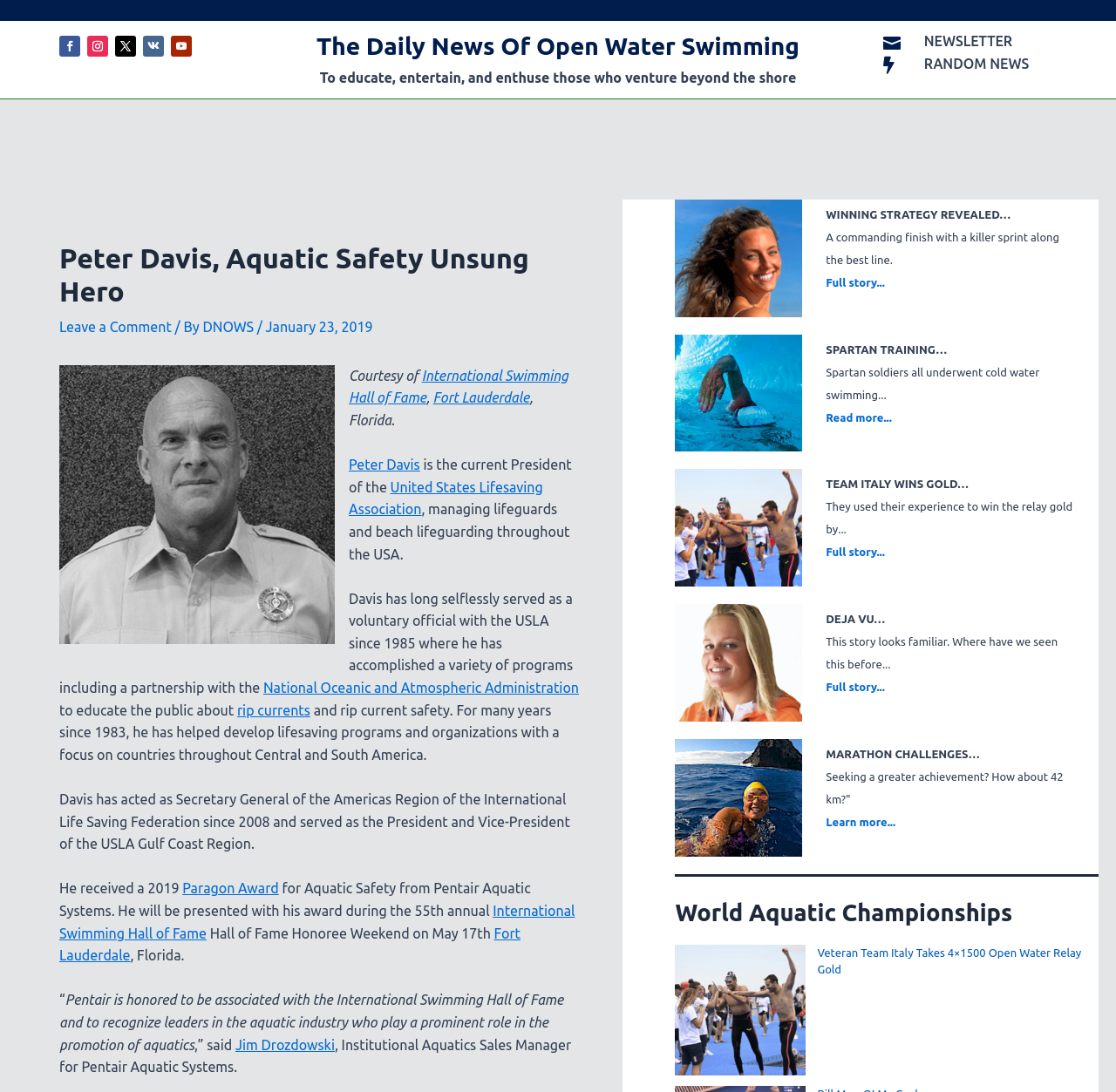Could you determine the bounding box coordinates of the clickable element to complete the instruction: "Read the full story about winning strategy"? Provide the coordinates as four float numbers between 0 and 1, i.e., [left, top, right, bottom].

[0.74, 0.253, 0.793, 0.264]